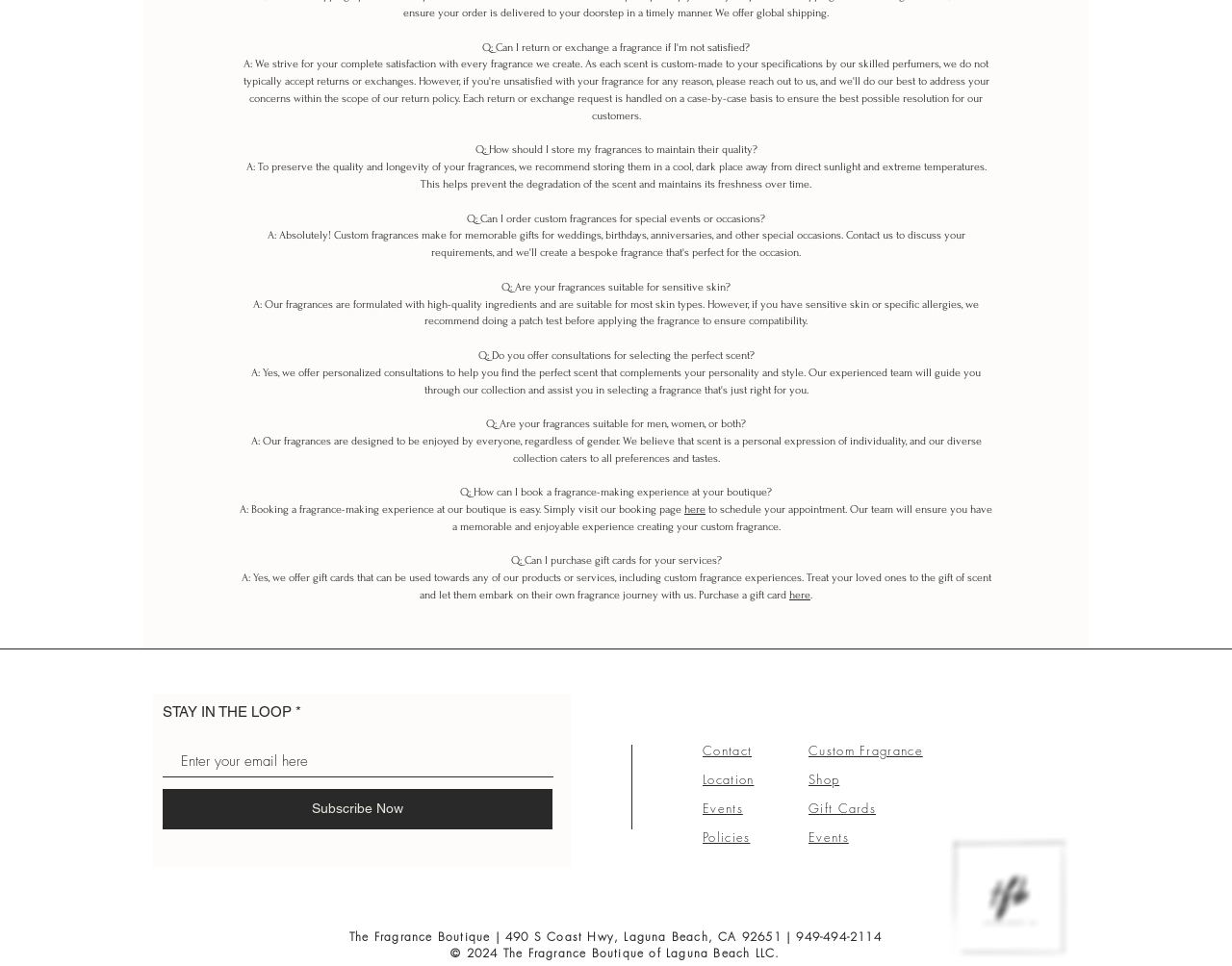Analyze the image and deliver a detailed answer to the question: What is the purpose of the gift cards offered?

The webpage states that gift cards can be used towards any of the products or services offered, including custom fragrance experiences, allowing the recipient to treat themselves to a fragrance-related experience.